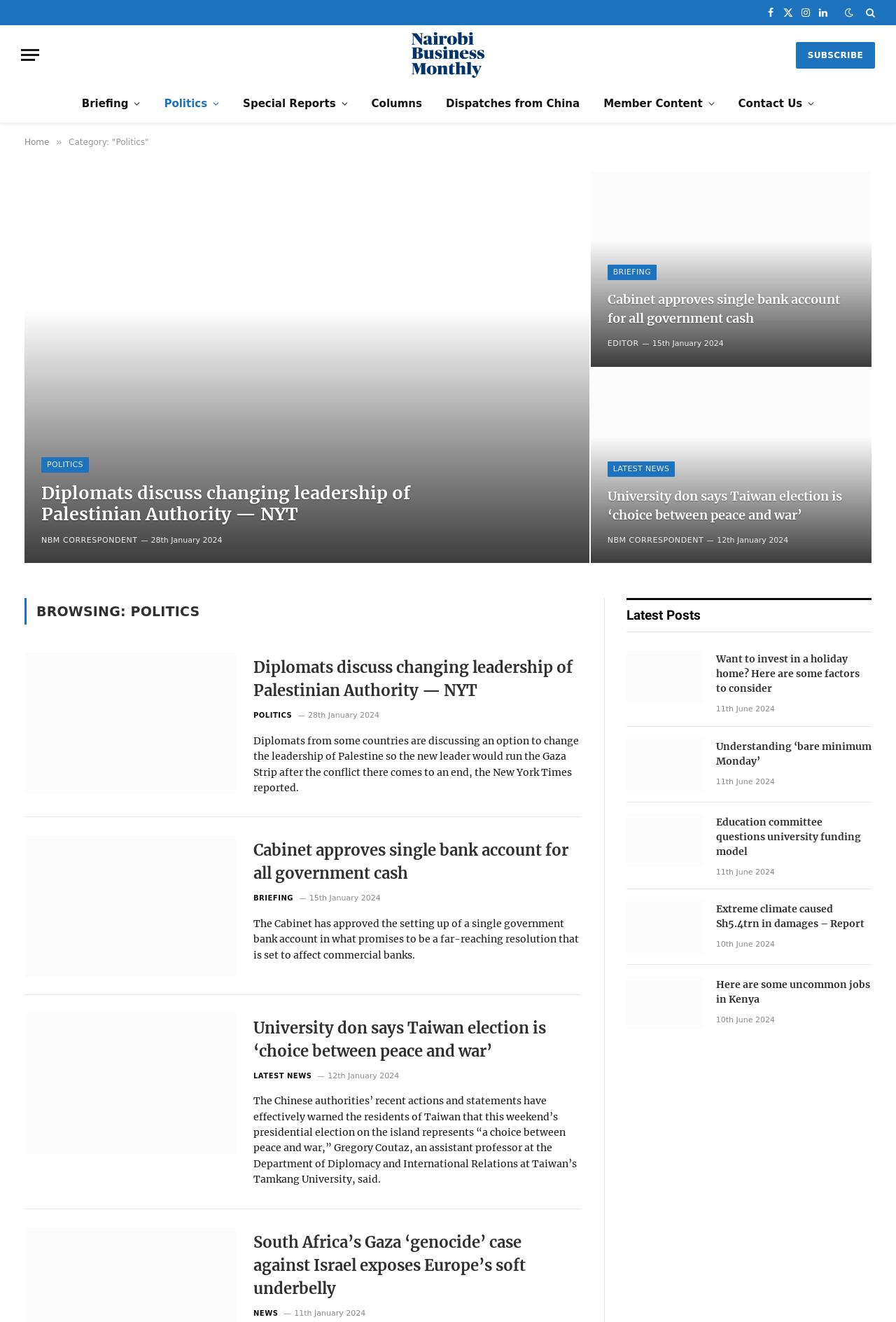Use a single word or phrase to answer the question: 
How many articles are present on the webpage?

5